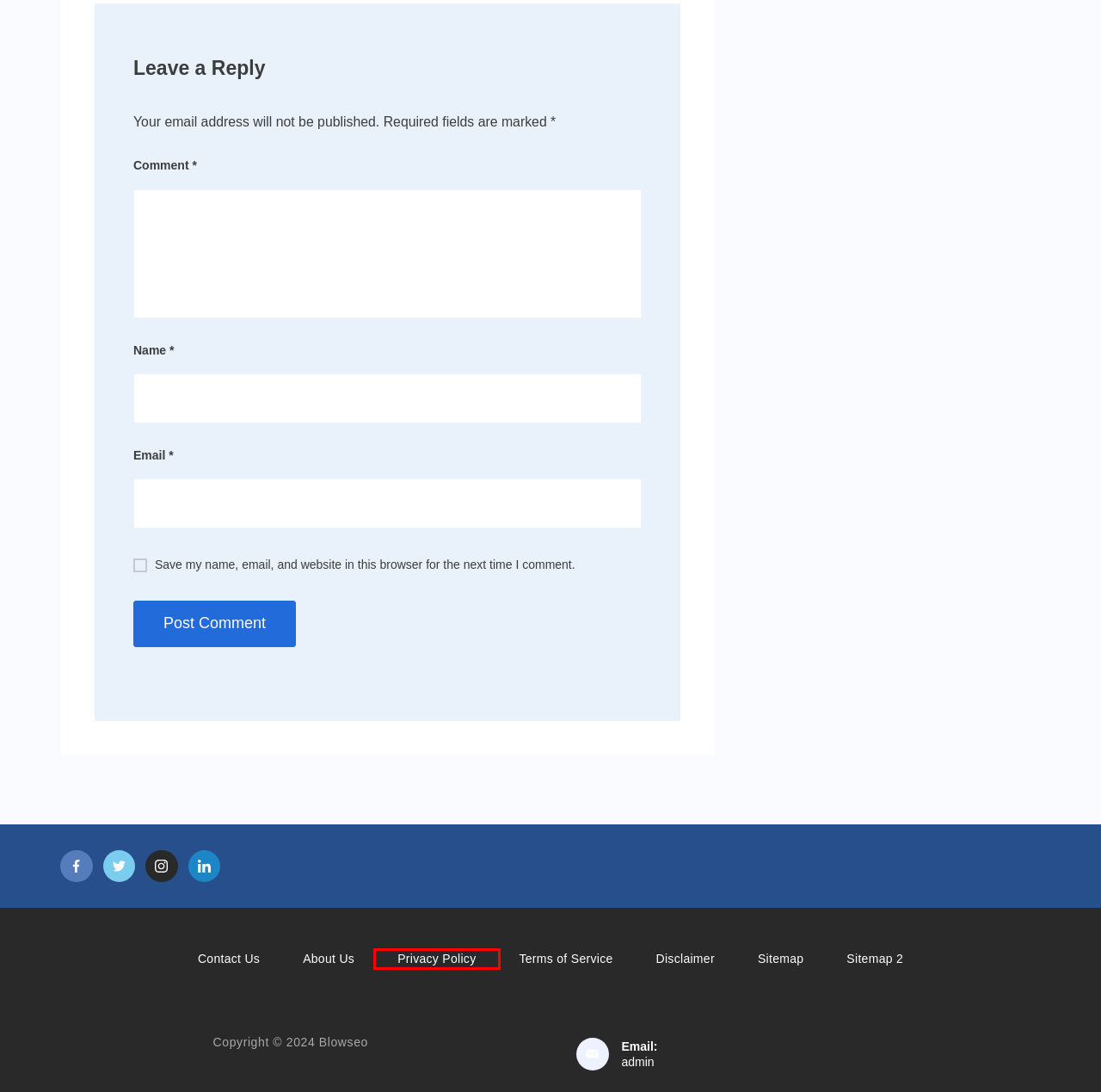You have a screenshot of a webpage with an element surrounded by a red bounding box. Choose the webpage description that best describes the new page after clicking the element inside the red bounding box. Here are the candidates:
A. Disclaimer » Blowseo
B. Privacy Policy » Blowseo
C. Sitemap 2 » Blowseo
D. Contact Us » Blowseo
E. Terms of Service » Blowseo
F. How Tos » Blowseo
G. Sitemap » Blowseo
H. Why Cosmetic Tourism is Gaining Popularity Across the Globe

B